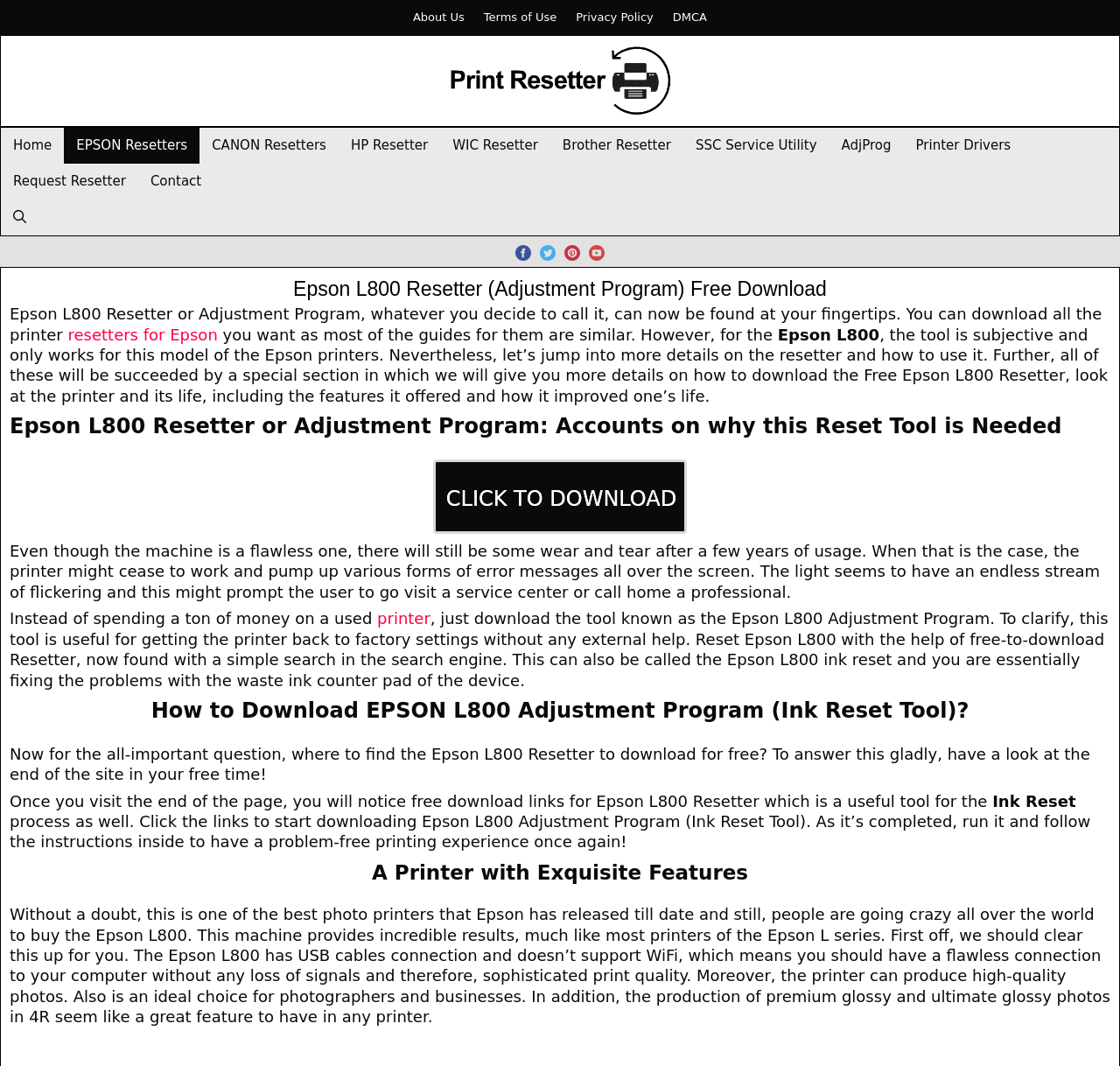Identify the bounding box coordinates necessary to click and complete the given instruction: "Click LOGIN".

None